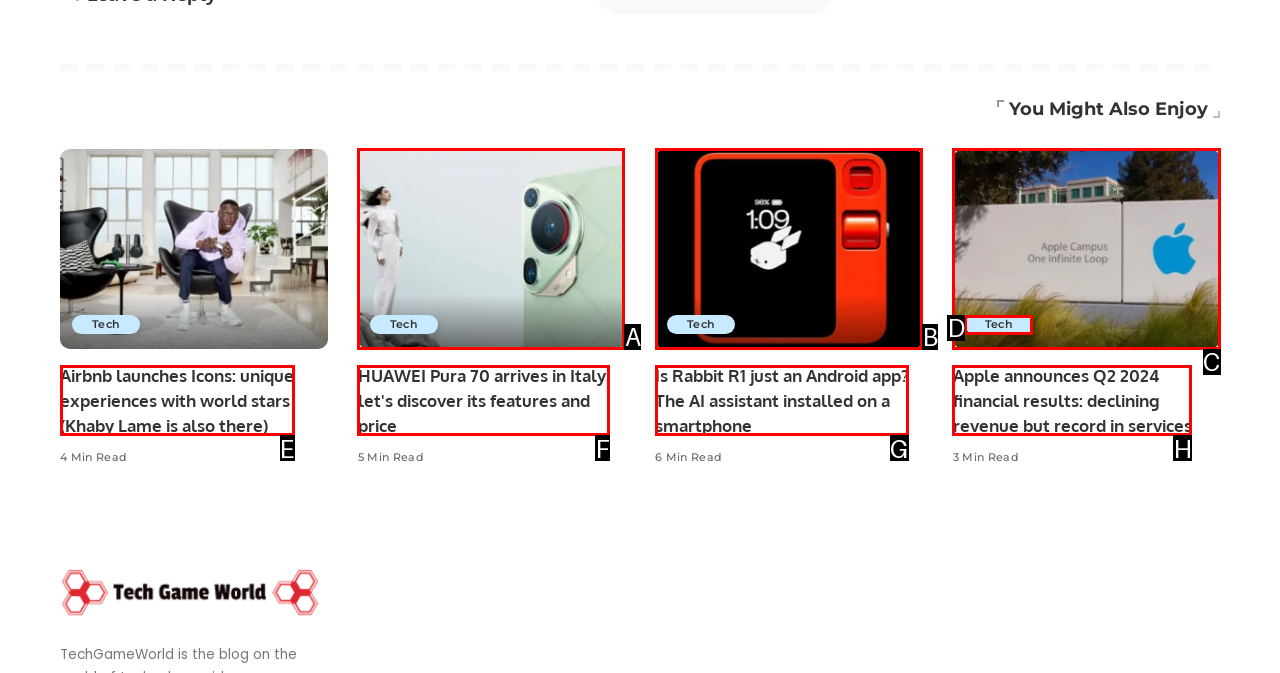Choose the HTML element that should be clicked to accomplish the task: View the 'HUAWEI Pura 70 arriva in Italia: scopriamone caratteristiche e prezzo' thumbnail. Answer with the letter of the chosen option.

A